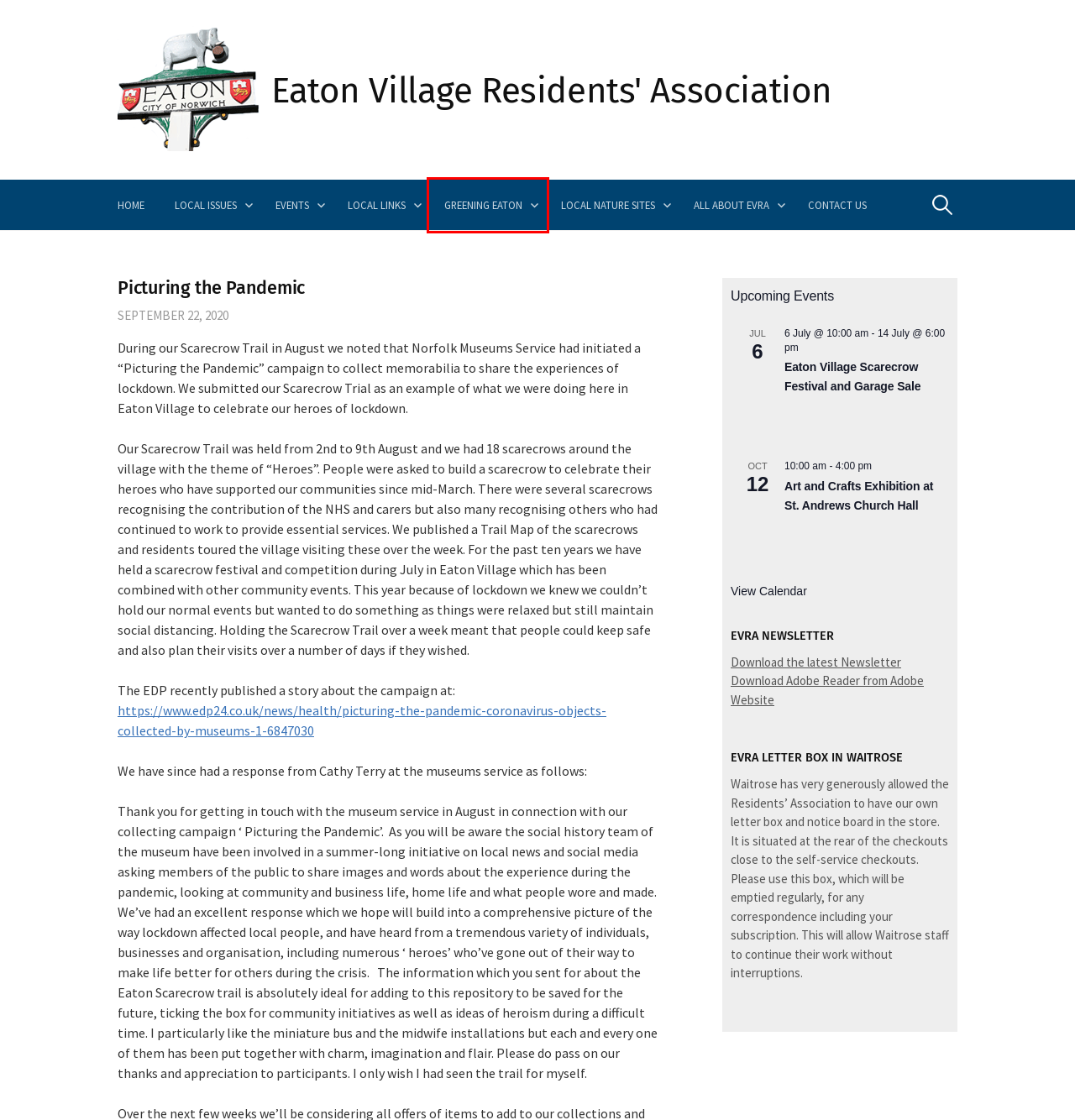You are provided with a screenshot of a webpage that has a red bounding box highlighting a UI element. Choose the most accurate webpage description that matches the new webpage after clicking the highlighted element. Here are your choices:
A. Eaton Village Scarecrow Festival and Garage Sale – Eaton Village Residents' Association
B. Contact Us – Eaton Village Residents' Association
C. Events from 6 July – 12 October – Eaton Village Residents' Association
D. Local Nature Sites – Eaton Village Residents' Association
E. Local Links – Eaton Village Residents' Association
F. Greening Eaton – Eaton Village Residents' Association
G. All About EVRA – Eaton Village Residents' Association
H. Art and Crafts Exhibition at St. Andrews Church Hall – Eaton Village Residents' Association

F